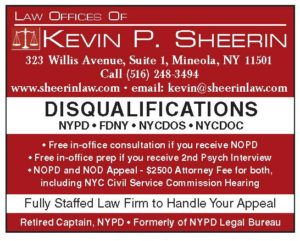Create a detailed narrative of what is happening in the image.

The image displays a professional advertisement for the Law Offices of Kevin P. Sheerin. It is prominently red with bold white text, outlining the services offered by the firm, particularly focusing on disqualifications from NYPD, FDNY, NYC DOS, and NYC DOC. The advertisement emphasizes the firm's willingness to assist individuals who have received a Notice of Psychological Disqualification (NOPD) or are appealing such decisions. 

Key features of the ad include:
- The firm’s address at 323 Willis Avenue, Suite 1, Mineola, NY 11501.
- Contact information, including a phone number (516) 248-3494, and a website, www.sheerinlaw.com.
- A note offering free consultations for individuals who receive NOPD or are preparing for a second psychological interview, along with clear pricing for services related to NOPD and NOP appeals.
- A statement showcasing the firm's experience and dedication, including the background of Kevin P. Sheerin, who is described as a retired captain from the NYPD and formerly associated with the NYPD Legal Bureau.

Overall, the advertisement conveys a thorough commitment to helping clients navigate the complexities of disqualification appeals, ensuring that individuals know their rights and options in this challenging process.